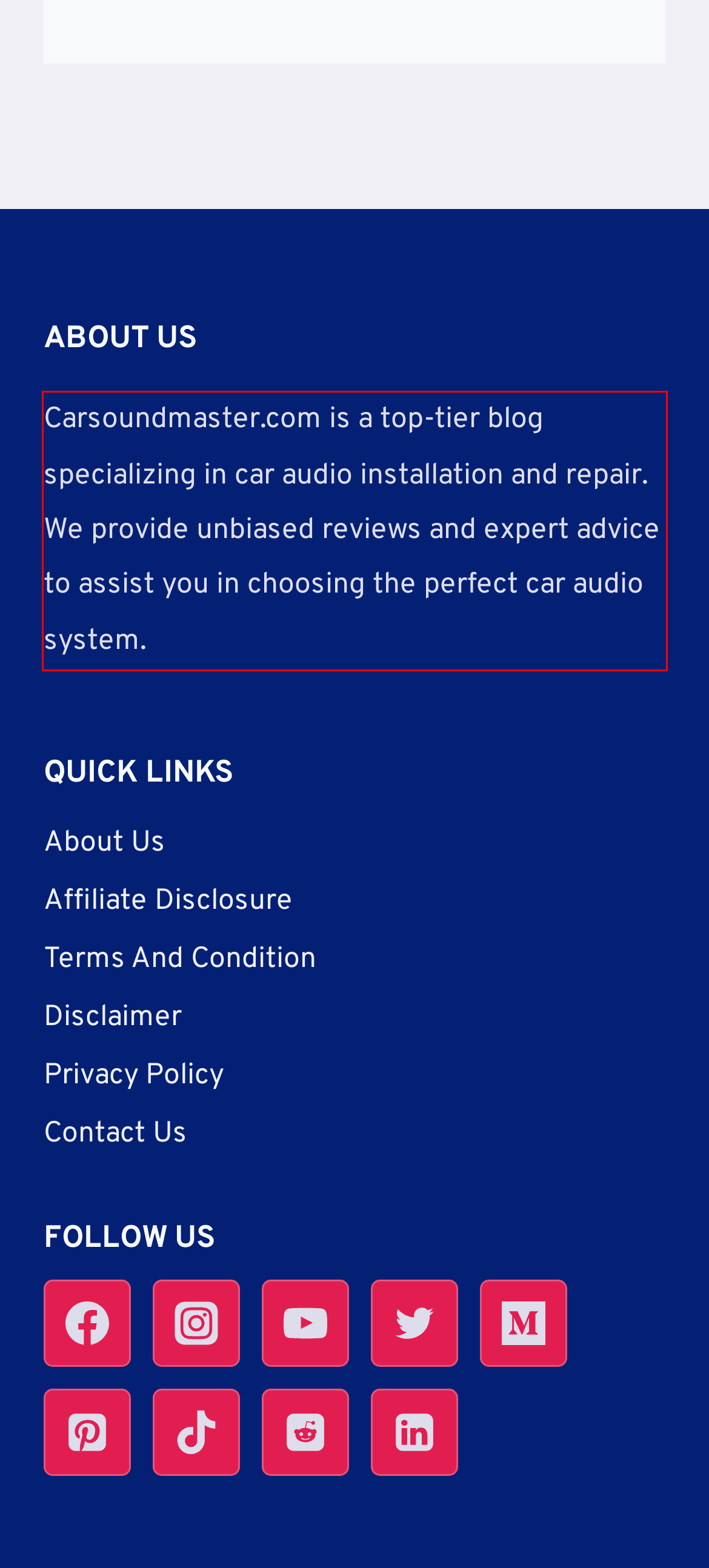Within the screenshot of the webpage, locate the red bounding box and use OCR to identify and provide the text content inside it.

Carsoundmaster.com is a top-tier blog specializing in car audio installation and repair. We provide unbiased reviews and expert advice to assist you in choosing the perfect car audio system.